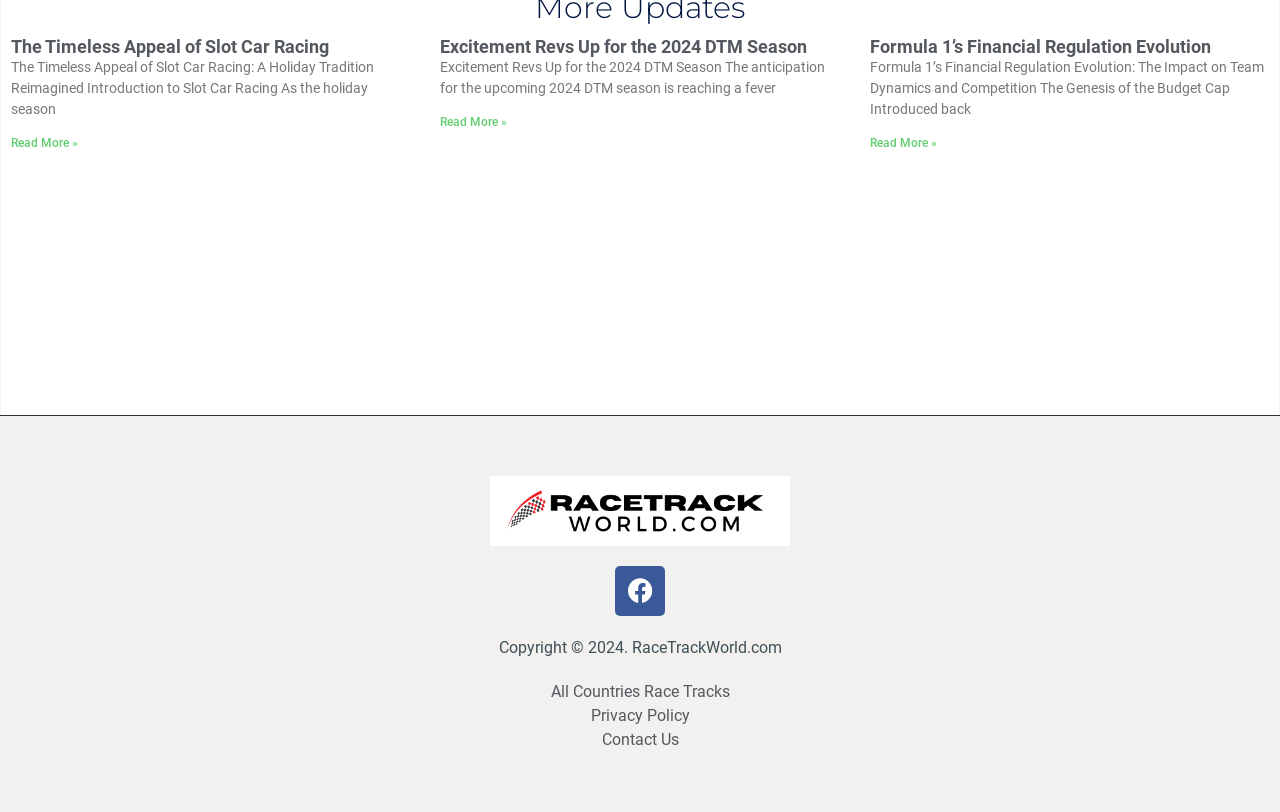Can you identify the bounding box coordinates of the clickable region needed to carry out this instruction: 'Visit Facebook page'? The coordinates should be four float numbers within the range of 0 to 1, stated as [left, top, right, bottom].

[0.48, 0.697, 0.52, 0.758]